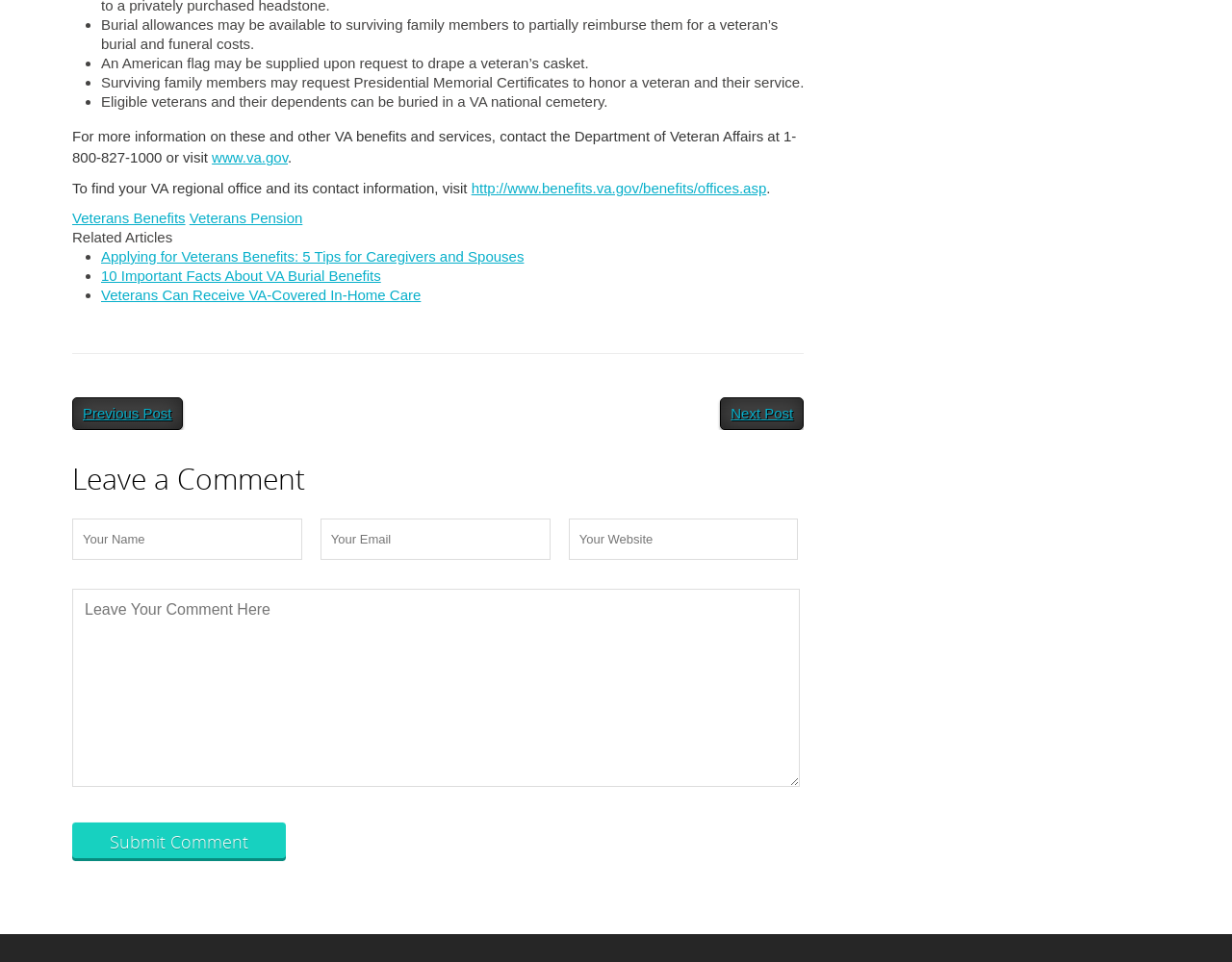What is the purpose of the VA national cemetery?
Respond to the question with a single word or phrase according to the image.

To bury eligible veterans and their dependents